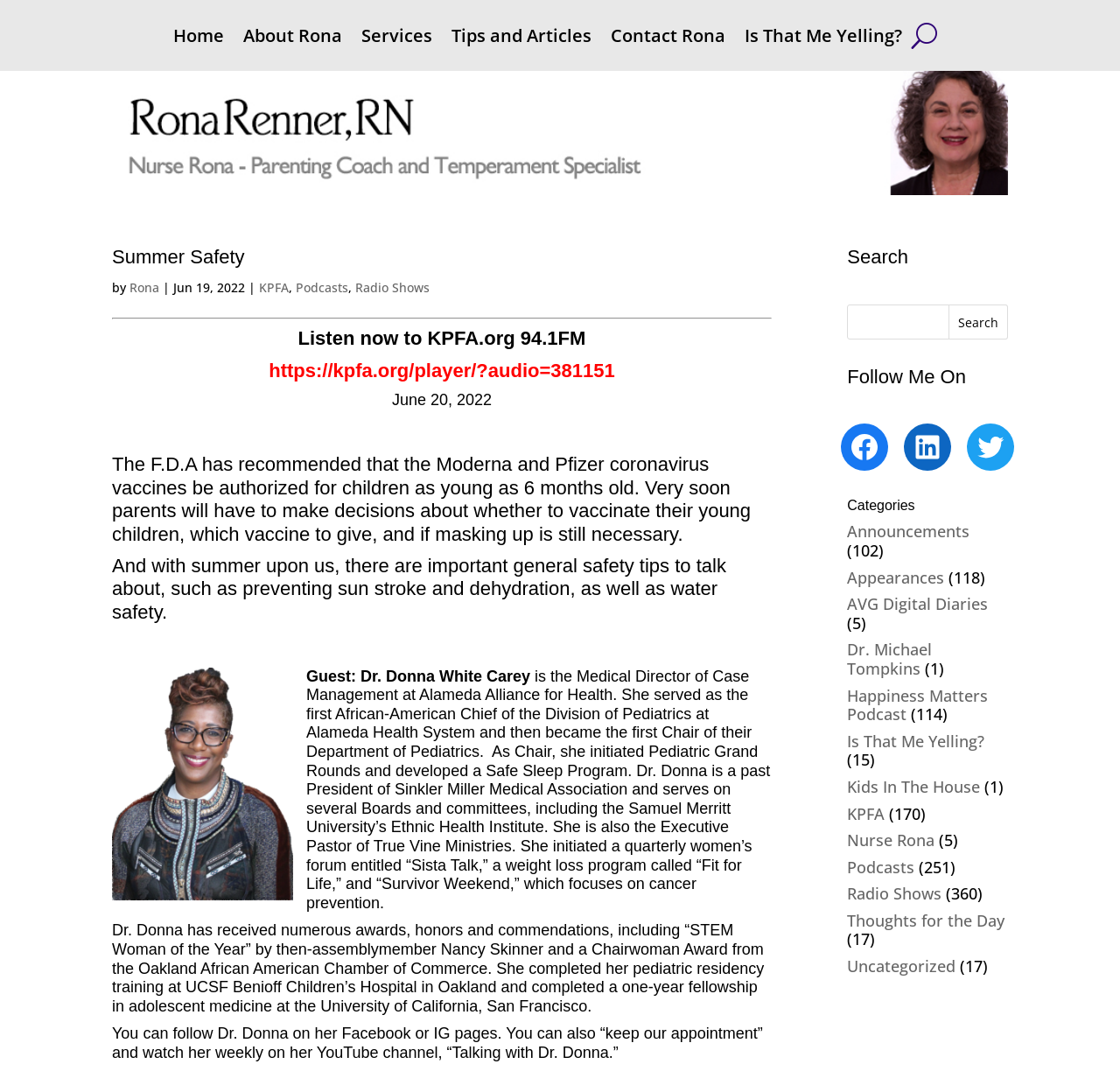What is the category of the article 'Is That Me Yelling?'?
Refer to the screenshot and answer in one word or phrase.

Announcements